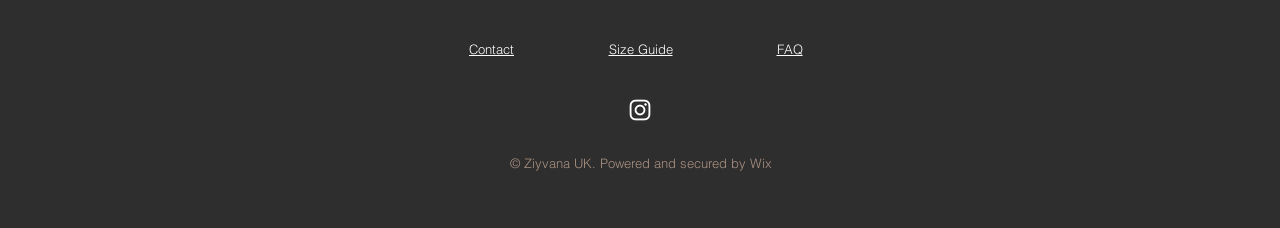Using the provided element description: "Contact", determine the bounding box coordinates of the corresponding UI element in the screenshot.

[0.366, 0.18, 0.402, 0.25]